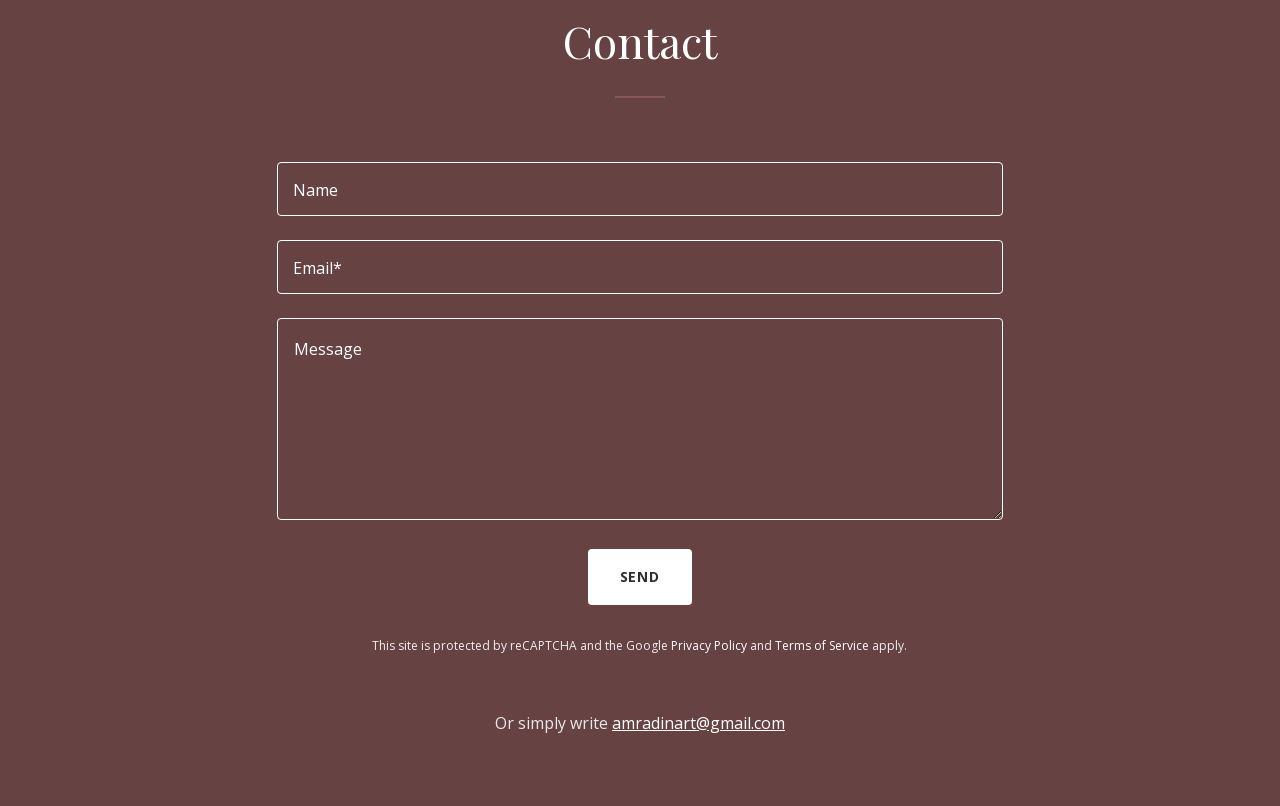What is the protection mechanism used on this site?
Answer with a single word or short phrase according to what you see in the image.

reCAPTCHA